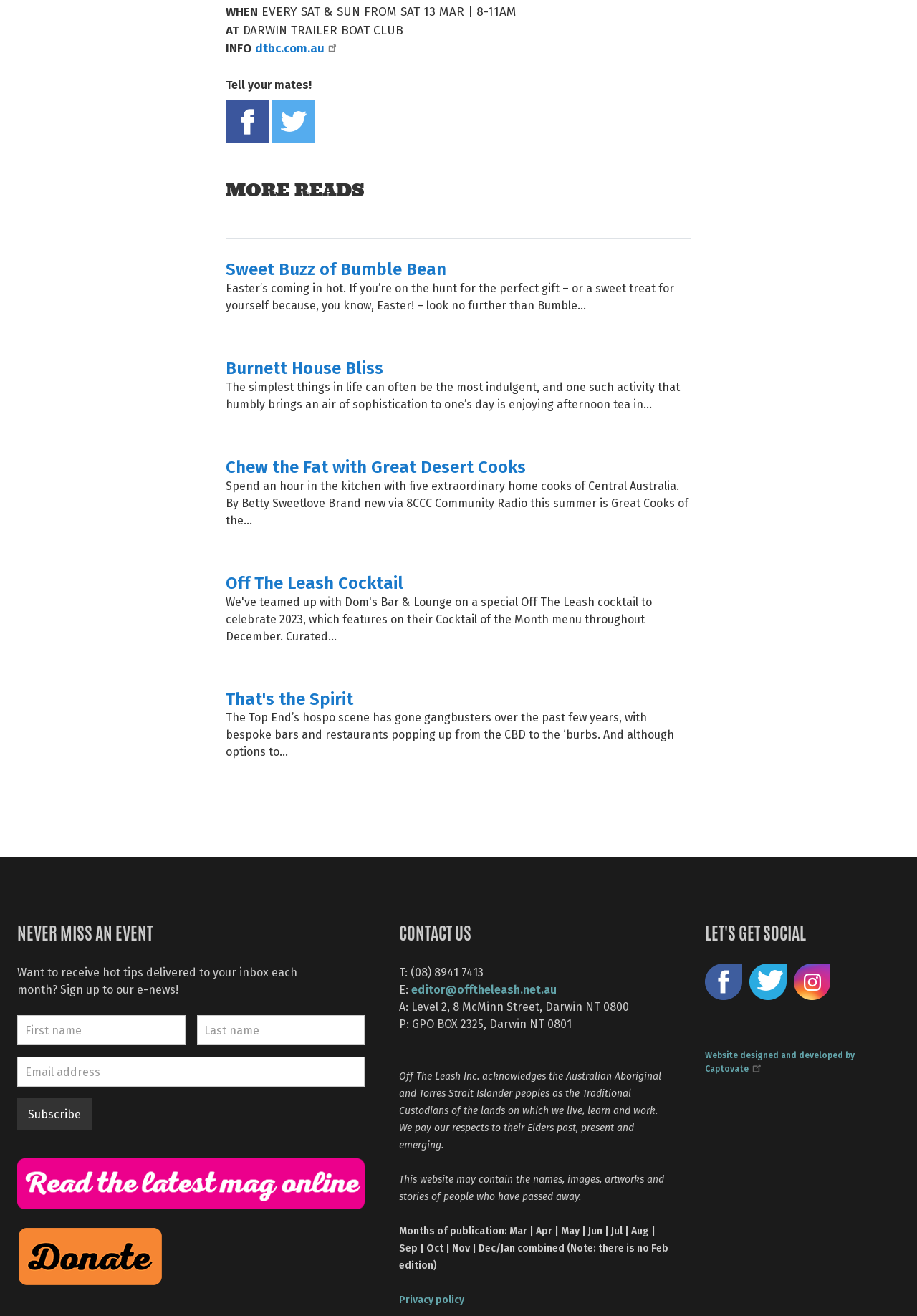What is the name of the boat club?
Please provide a detailed answer to the question.

I found the answer by looking at the StaticText element with the text 'DARWIN TRAILER BOAT CLUB' at coordinates [0.261, 0.016, 0.44, 0.029].